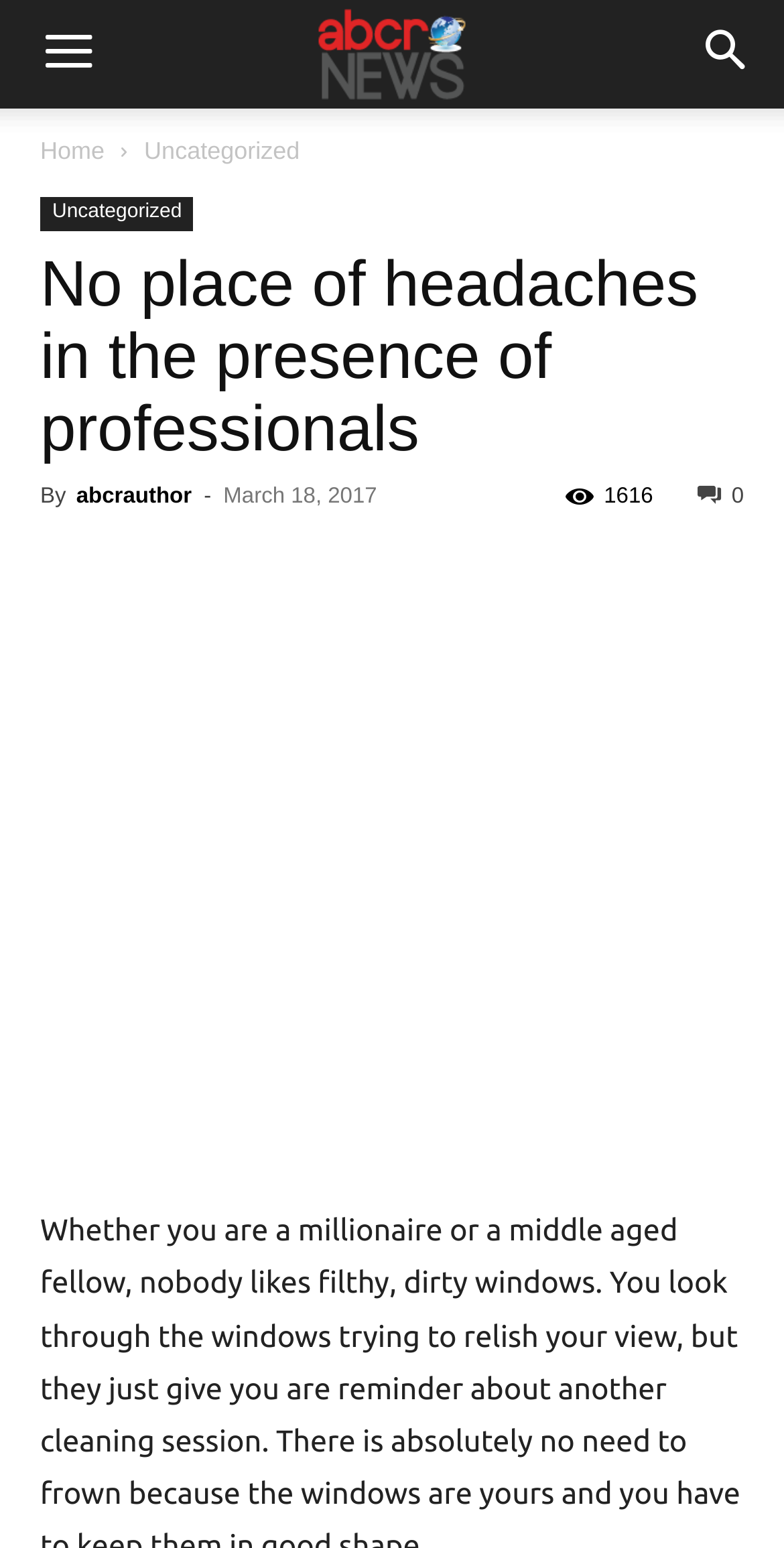Please determine the bounding box coordinates of the section I need to click to accomplish this instruction: "Find a Property".

None